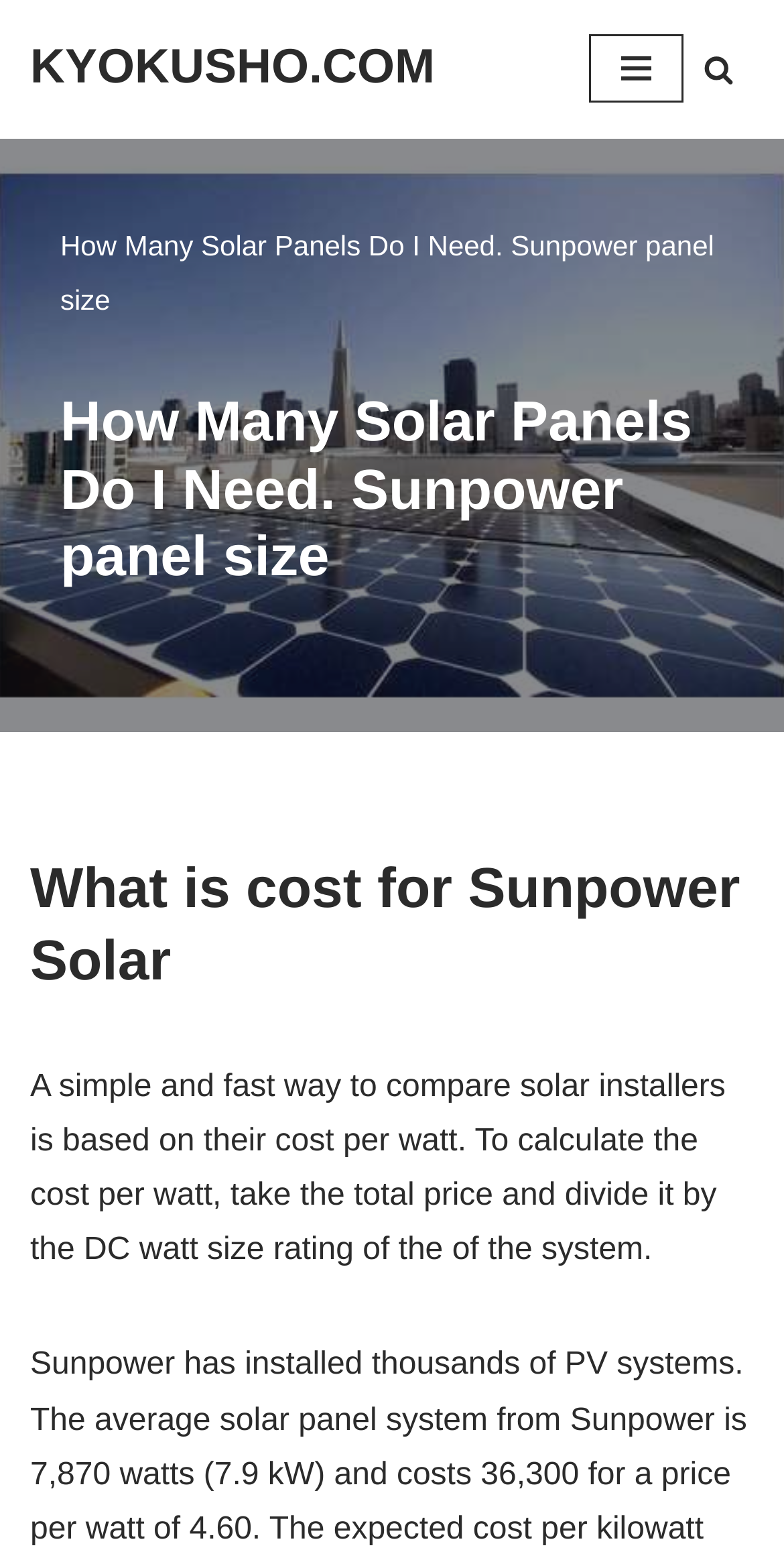Provide a one-word or one-phrase answer to the question:
Is there a navigation menu on the webpage?

Yes